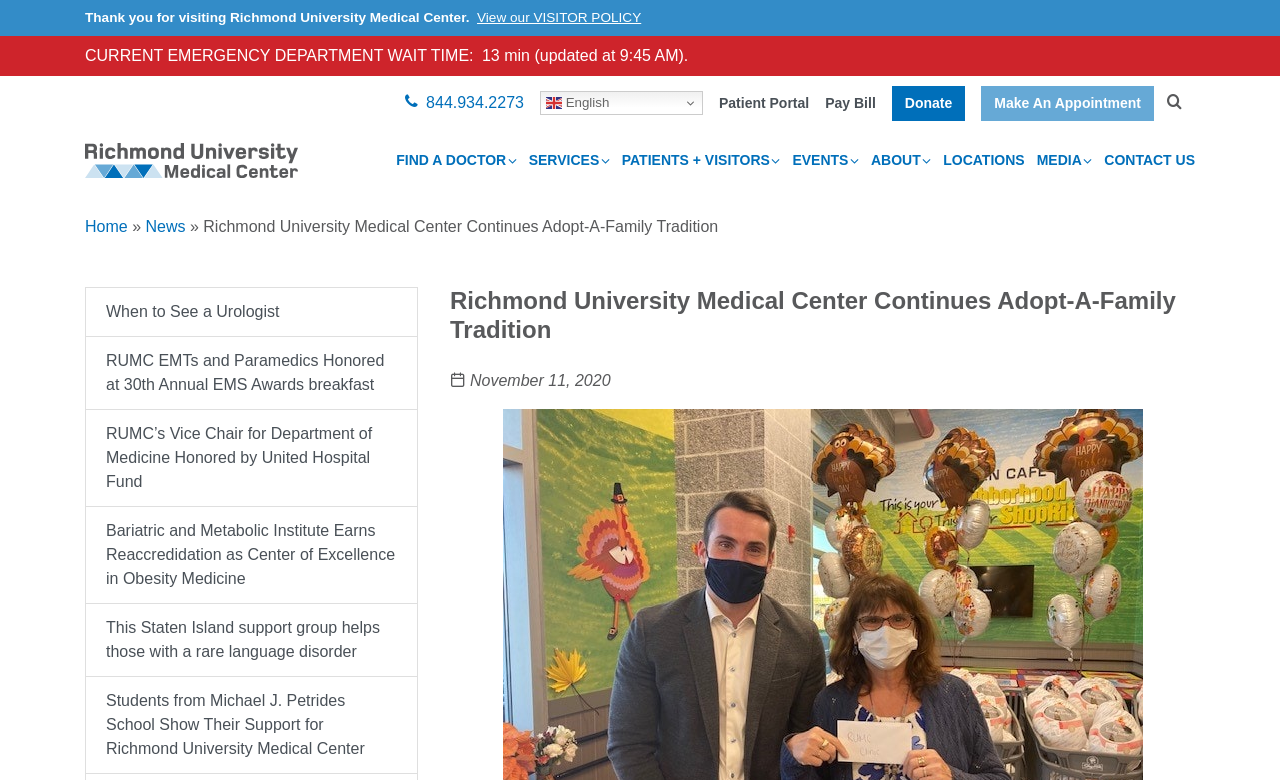Determine the bounding box coordinates of the clickable element necessary to fulfill the instruction: "Go to patient portal". Provide the coordinates as four float numbers within the 0 to 1 range, i.e., [left, top, right, bottom].

[0.562, 0.122, 0.632, 0.143]